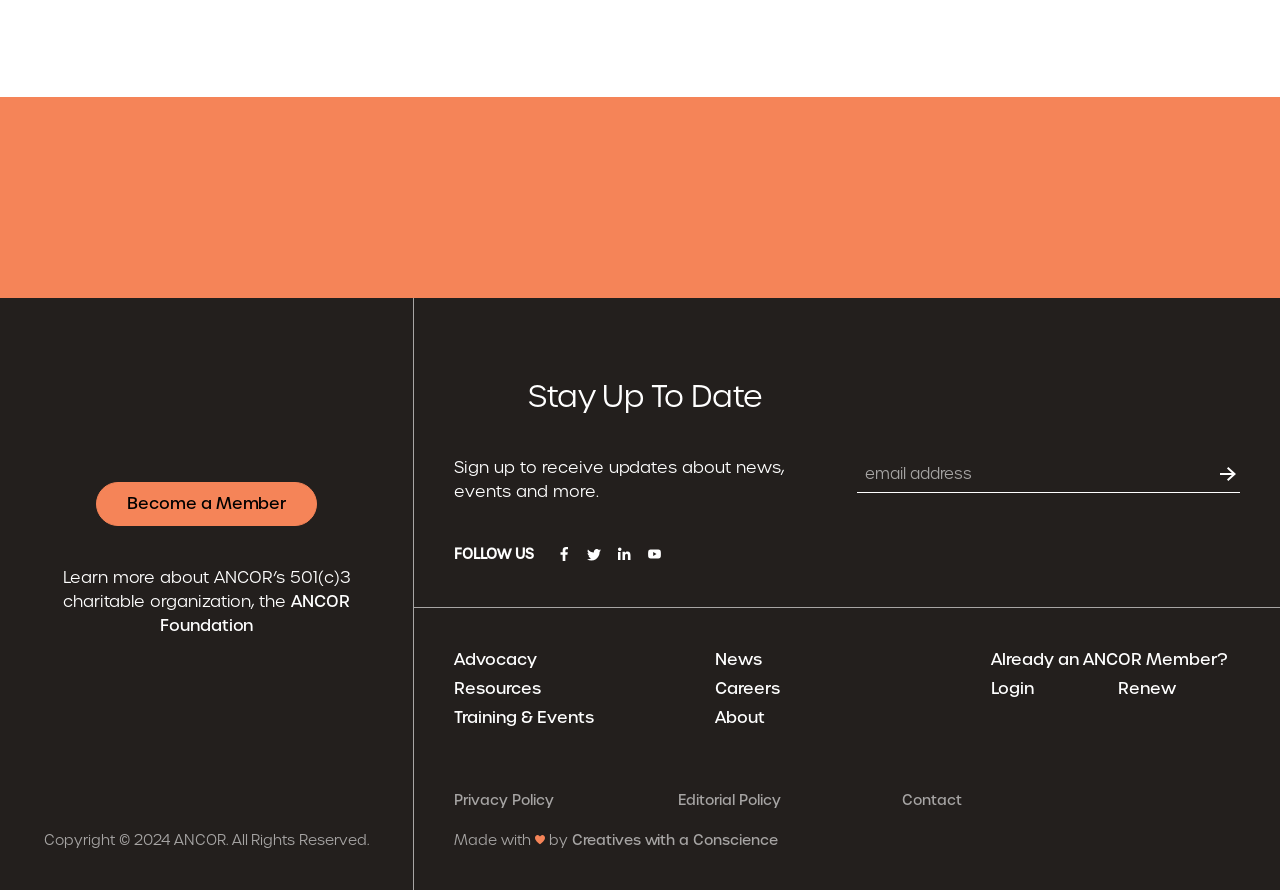Could you highlight the region that needs to be clicked to execute the instruction: "Get updates"?

[0.837, 0.275, 0.969, 0.325]